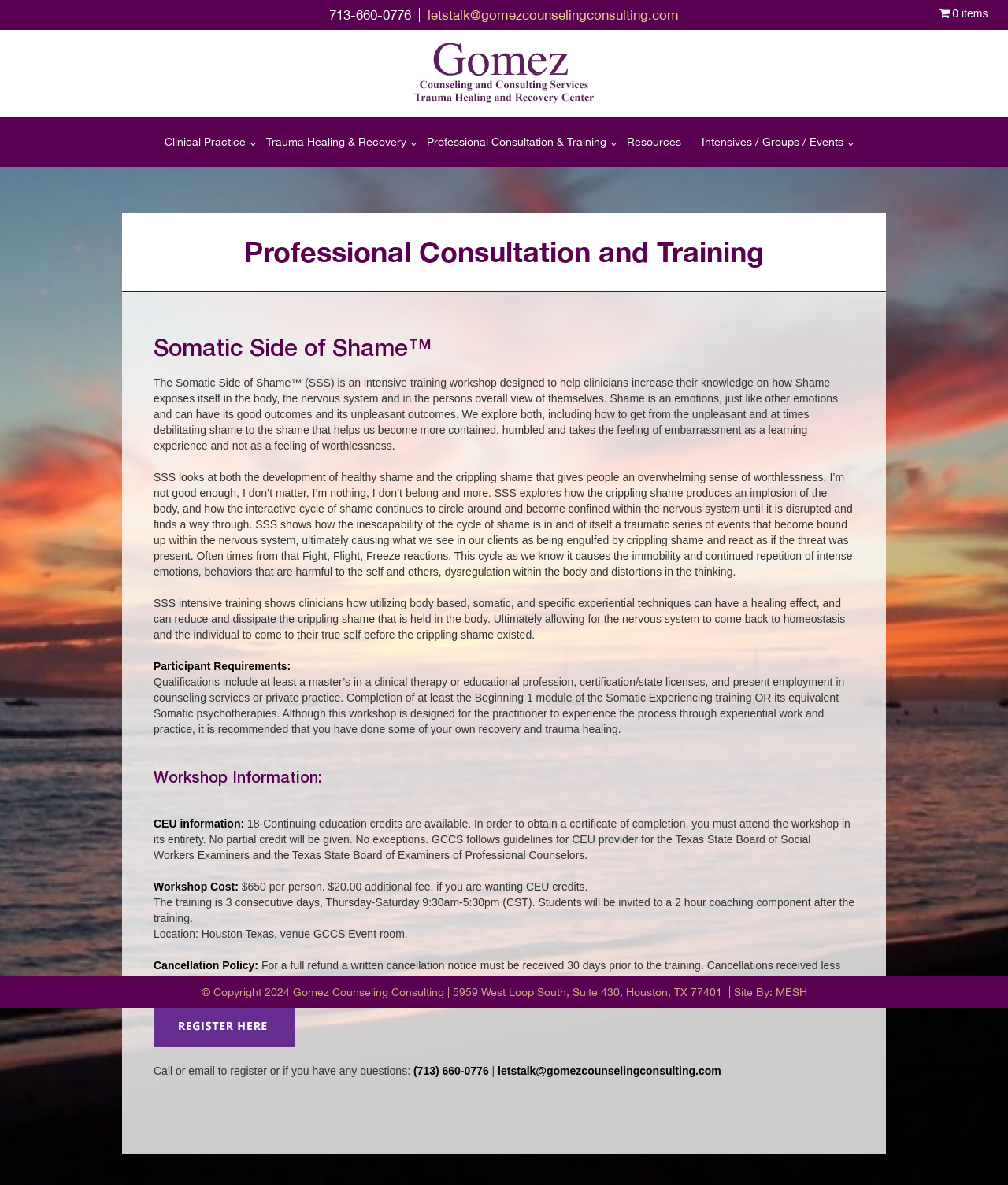Using the description "Trauma Healing & Recovery", locate and provide the bounding box of the UI element.

[0.254, 0.098, 0.413, 0.141]